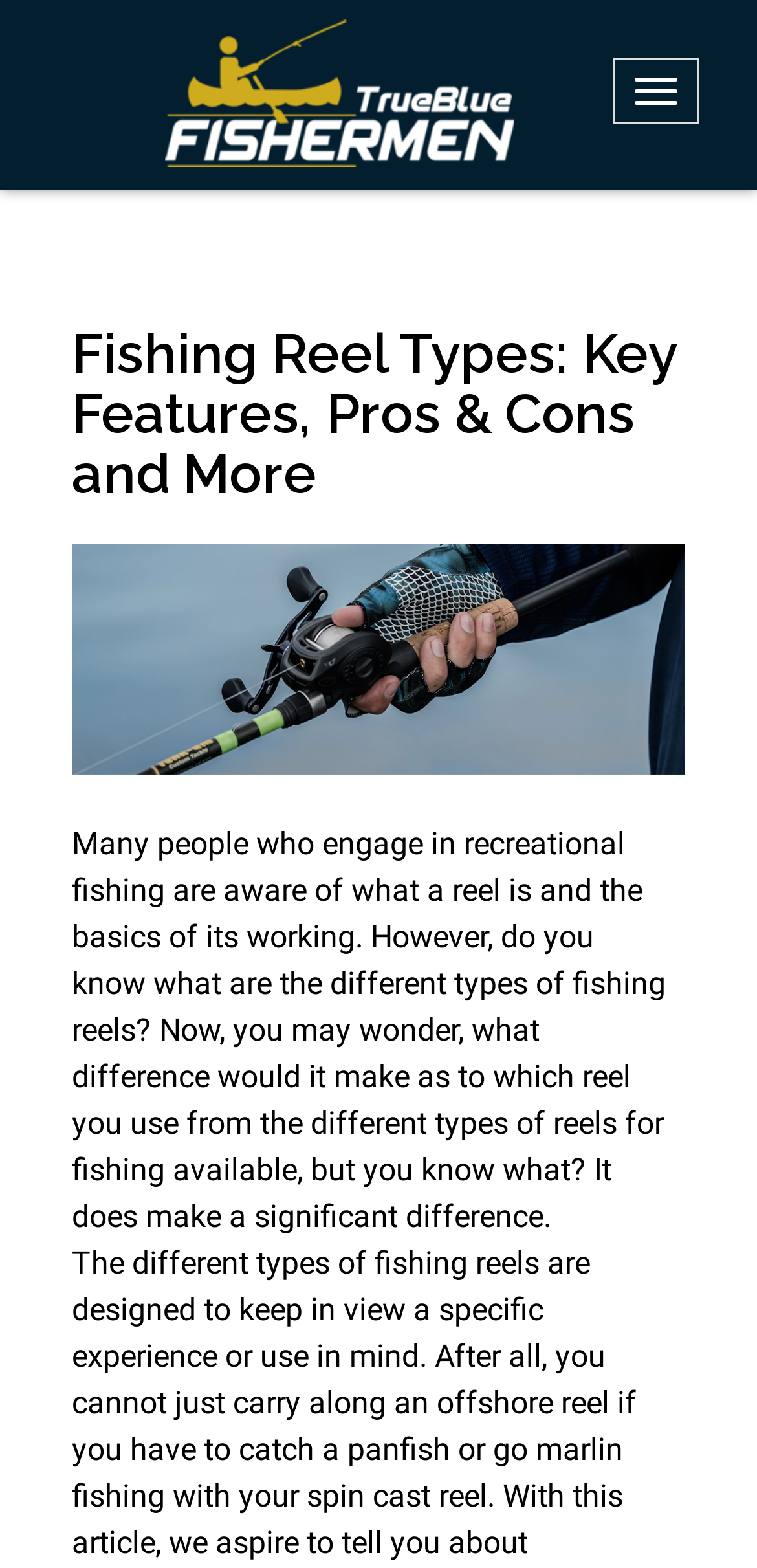Predict the bounding box coordinates of the UI element that matches this description: "Toggle navigation". The coordinates should be in the format [left, top, right, bottom] with each value between 0 and 1.

[0.81, 0.037, 0.923, 0.079]